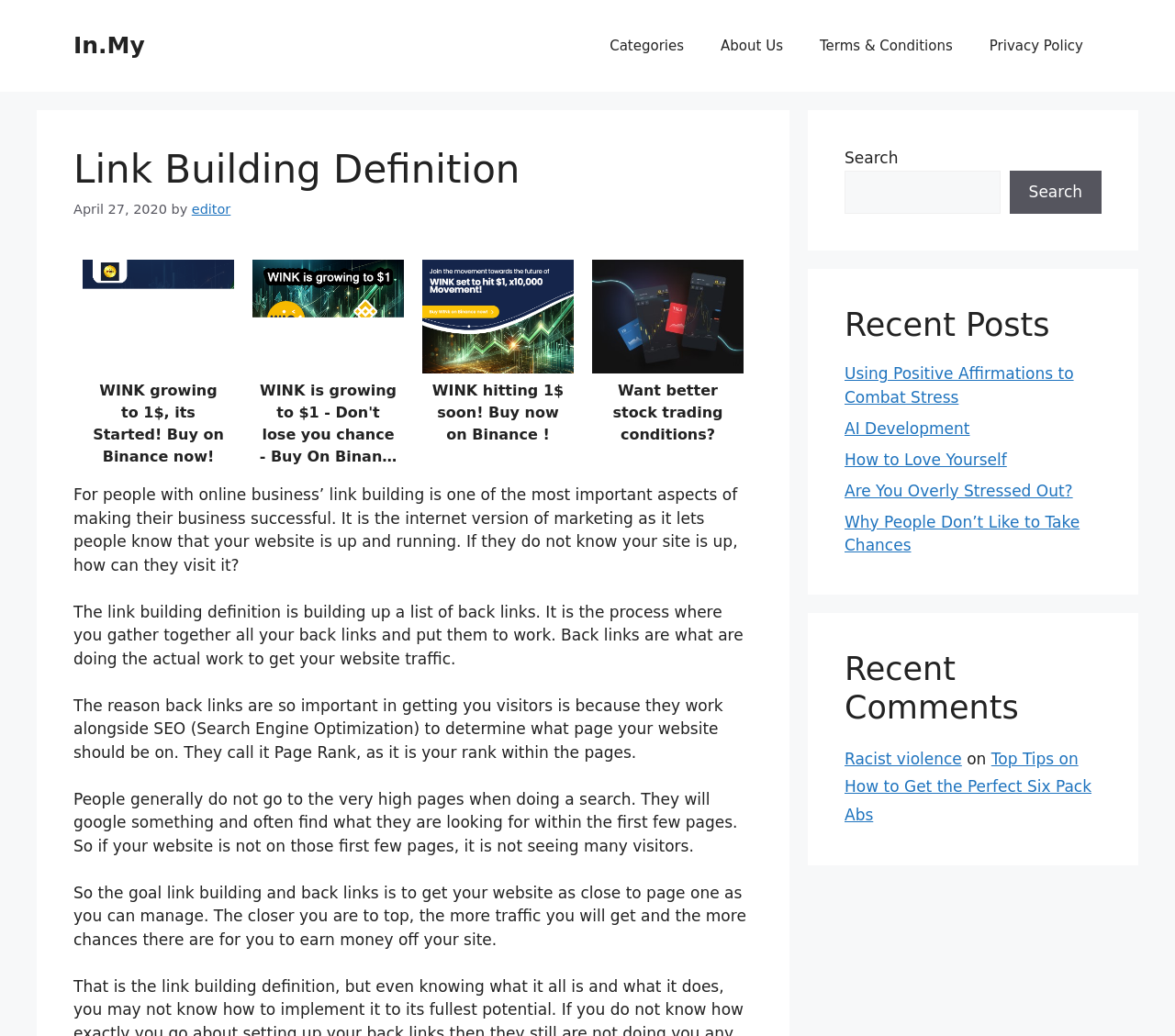Can you find the bounding box coordinates for the element to click on to achieve the instruction: "Read the 'Link Building Definition' article"?

[0.062, 0.142, 0.641, 0.186]